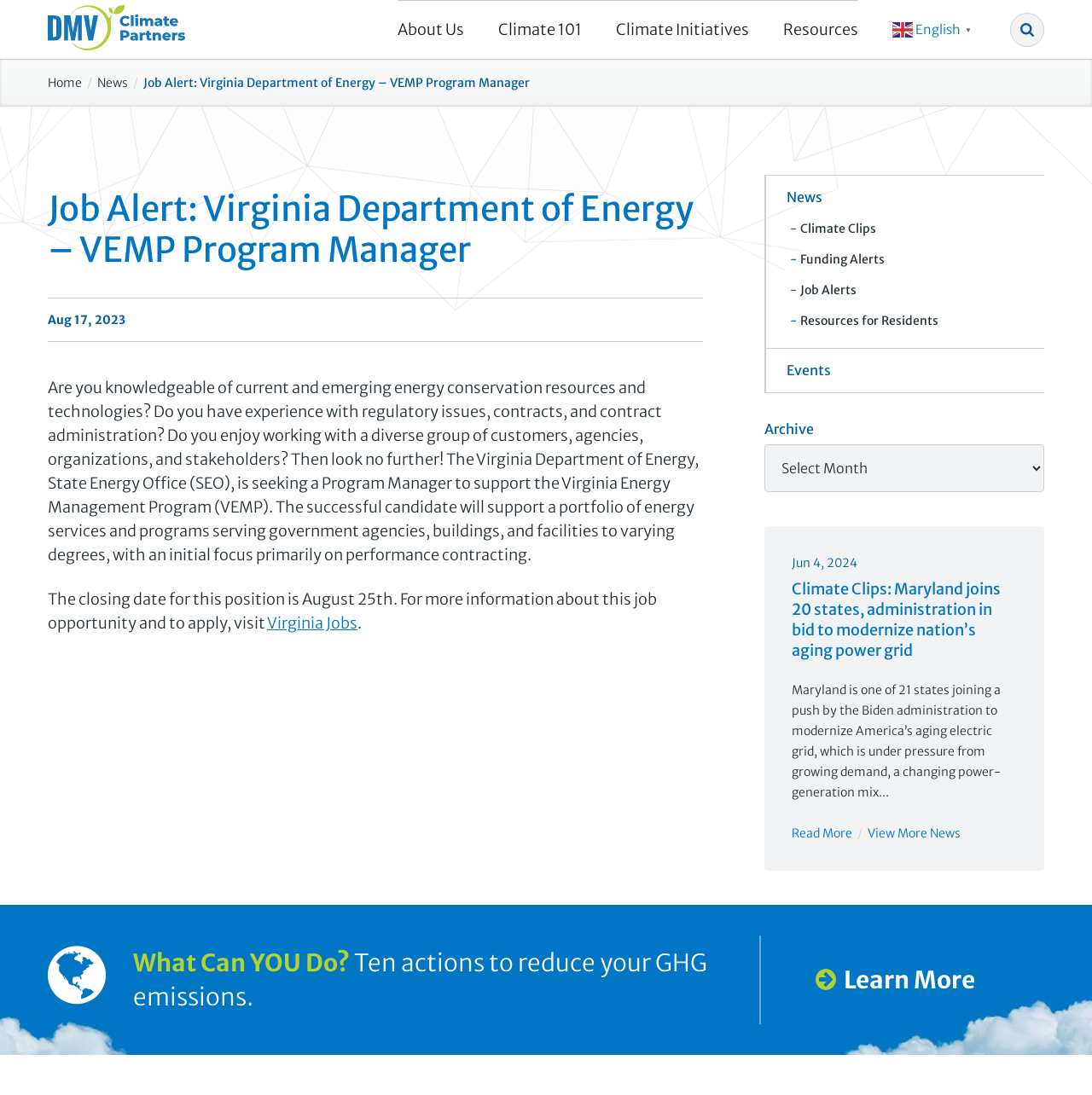Extract the primary heading text from the webpage.

Job Alert: Virginia Department of Energy – VEMP Program Manager